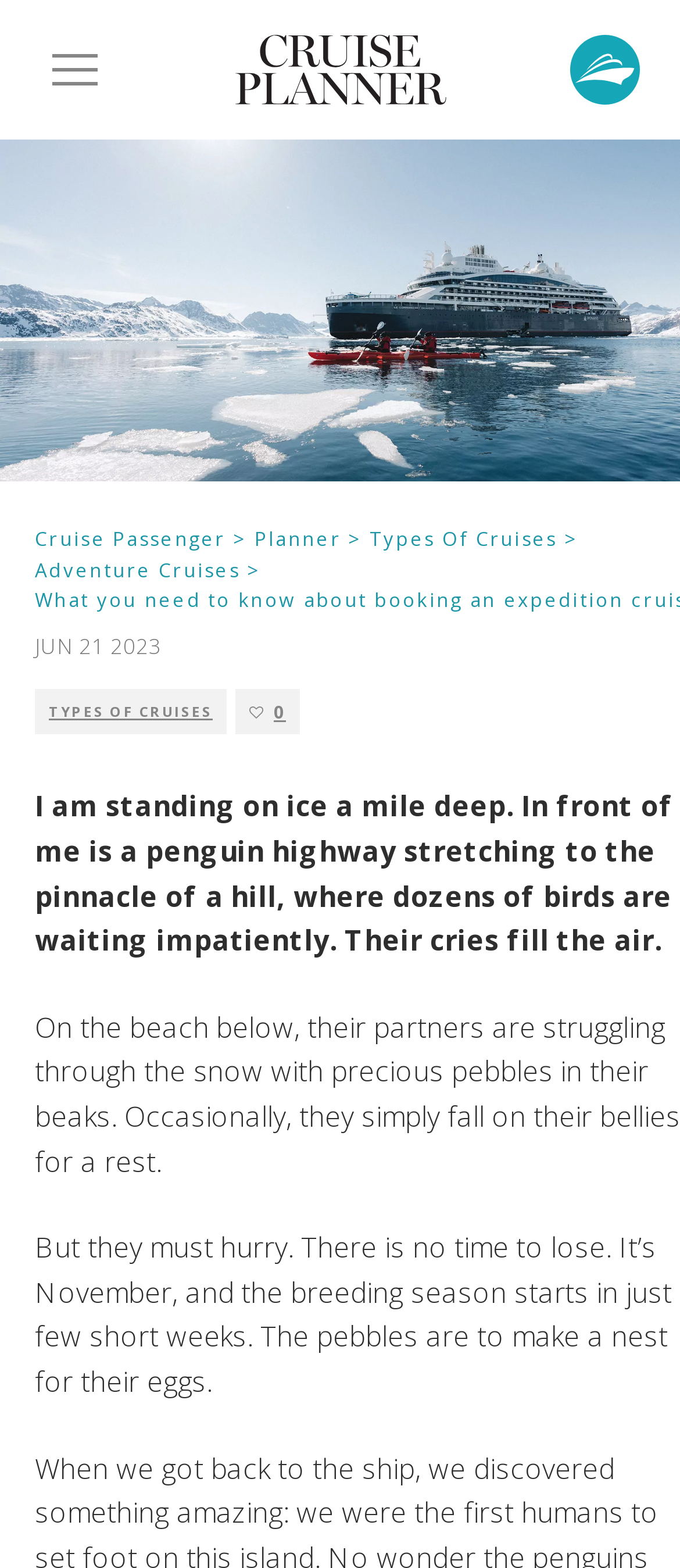What is the purpose of the link 'Which Ships Are Best For You?'?
Ensure your answer is thorough and detailed.

The link 'Which Ships Are Best For You?' at [0.051, 0.449, 0.949, 0.48] is likely intended to help users choose a ship that suits their needs, as it is categorized under 'Cruise Ships'.